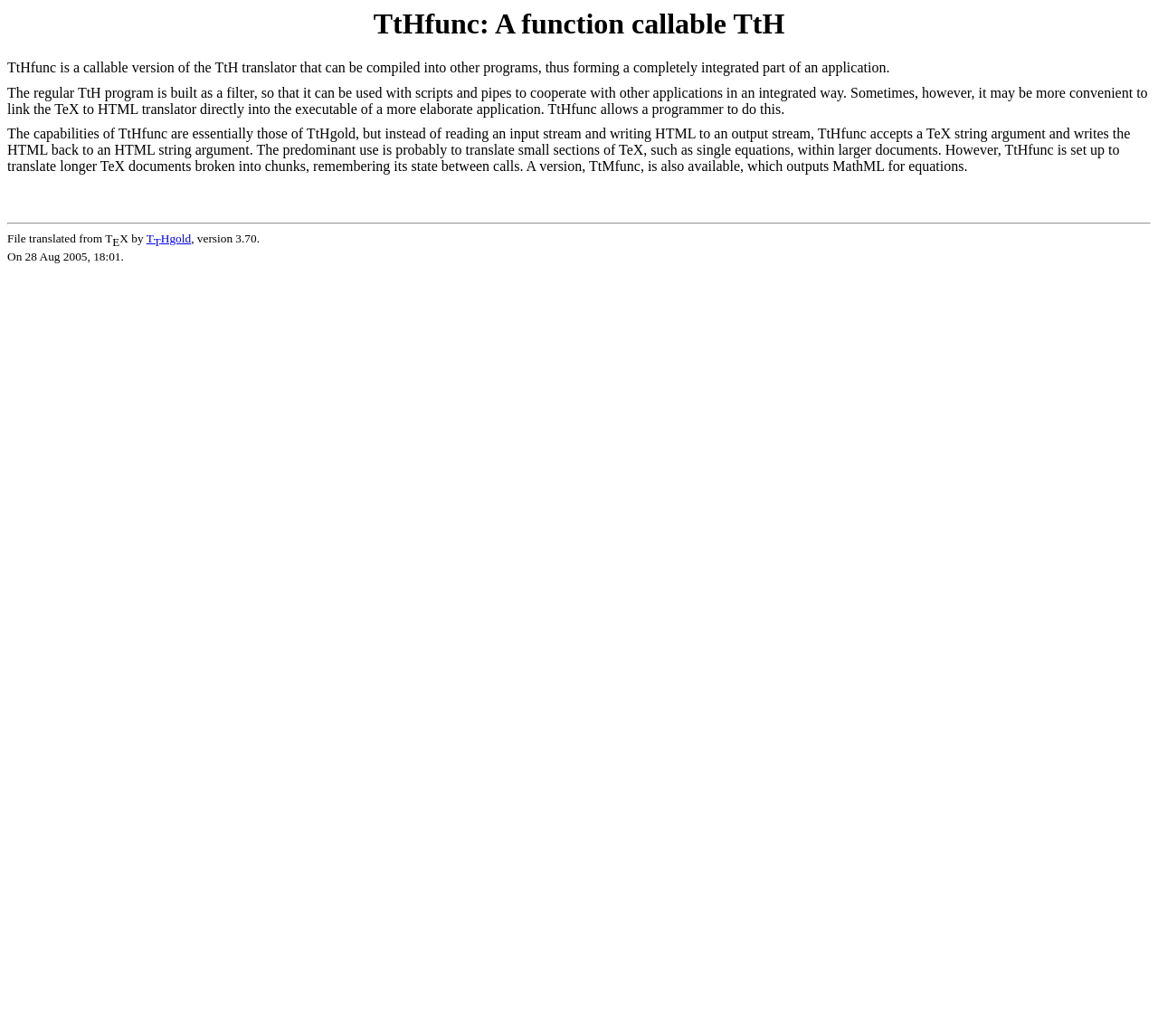Determine the bounding box for the UI element described here: "TTHgold".

[0.126, 0.224, 0.165, 0.237]